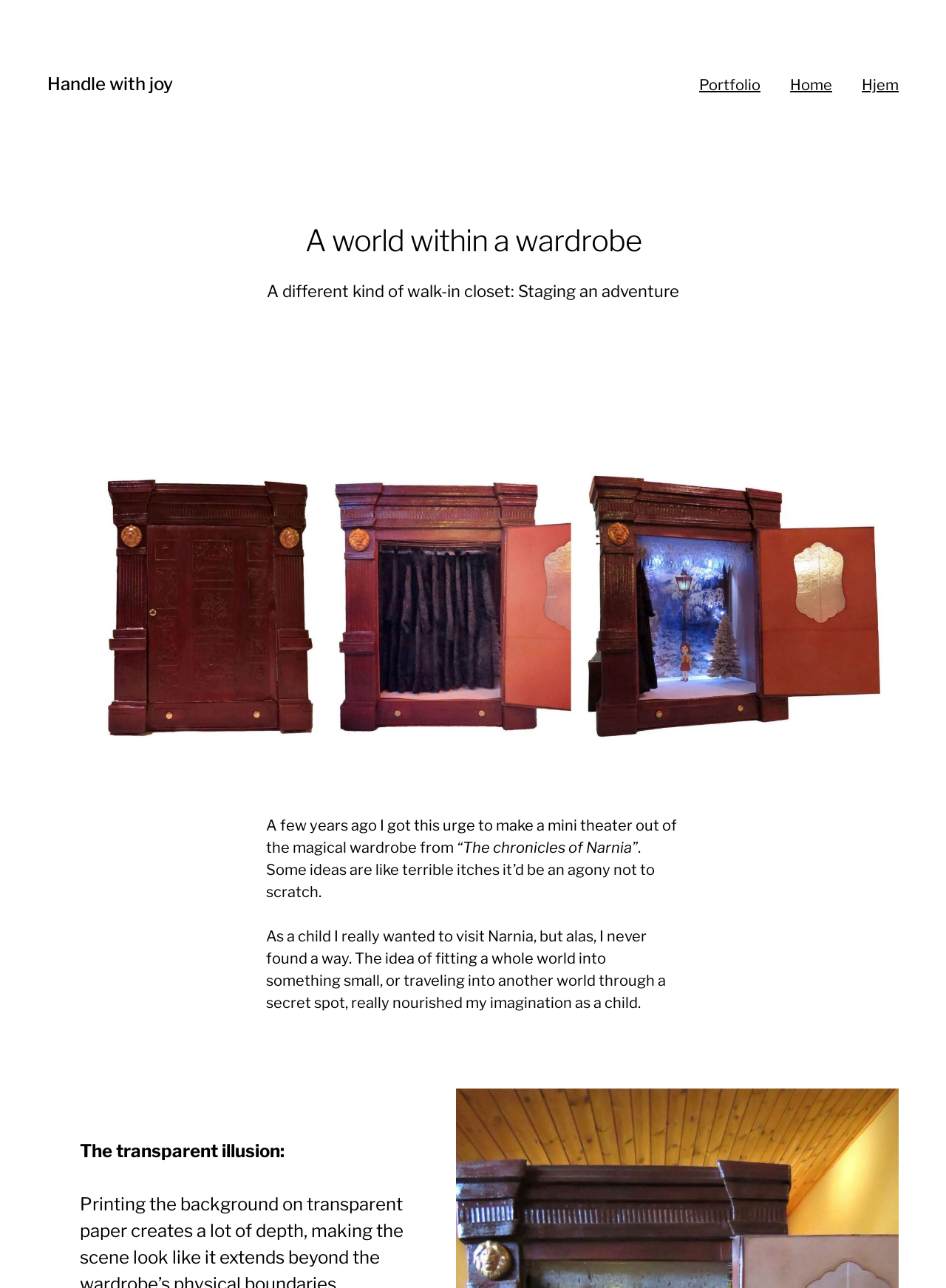Find the bounding box coordinates for the HTML element described in this sentence: "Hjem". Provide the coordinates as four float numbers between 0 and 1, in the format [left, top, right, bottom].

[0.911, 0.057, 0.95, 0.075]